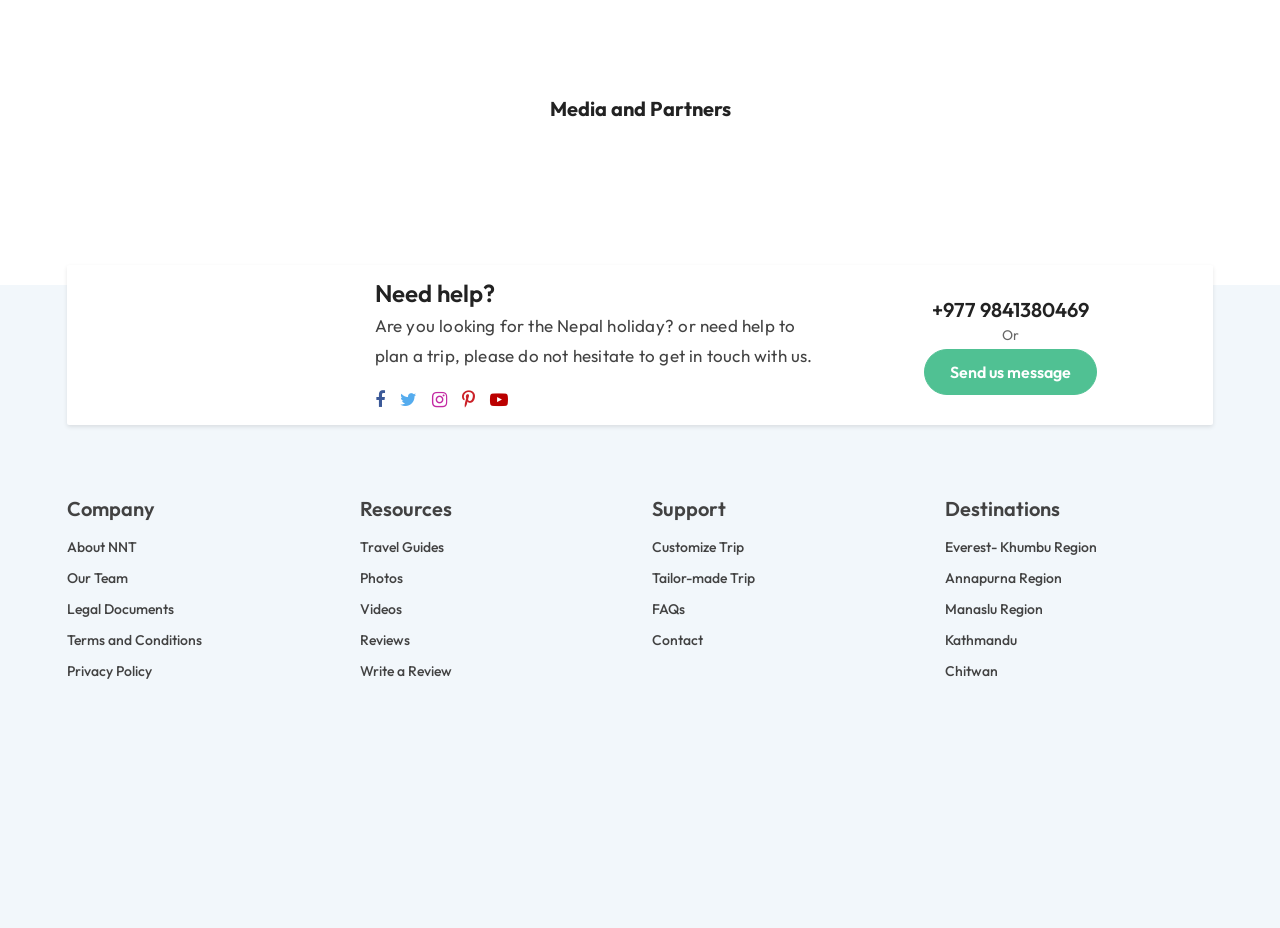What destinations are featured?
Based on the screenshot, provide your answer in one word or phrase.

Everest-Khumbu Region, Annapurna Region, etc.